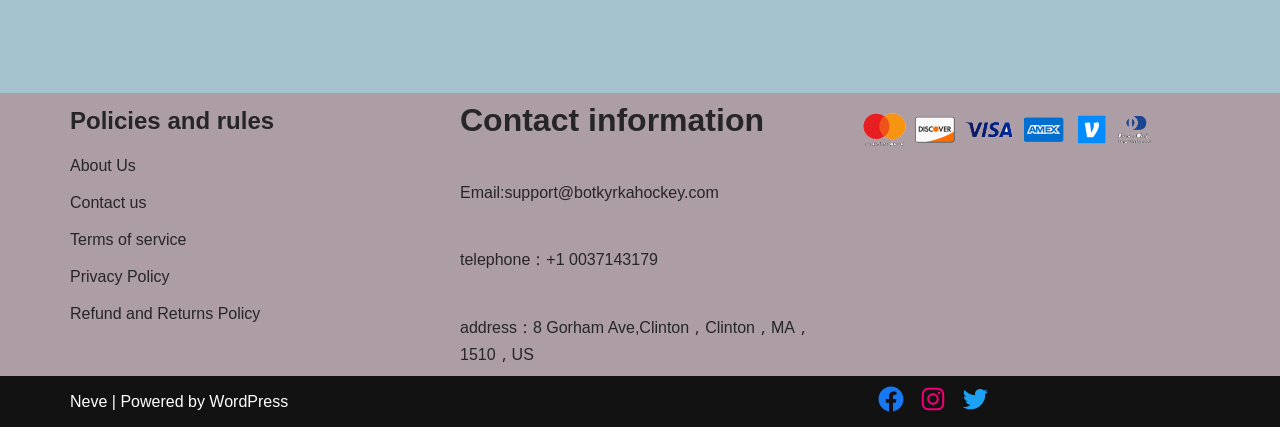Locate the UI element described as follows: "Refund and Returns Policy". Return the bounding box coordinates as four float numbers between 0 and 1 in the order [left, top, right, bottom].

[0.055, 0.715, 0.203, 0.755]